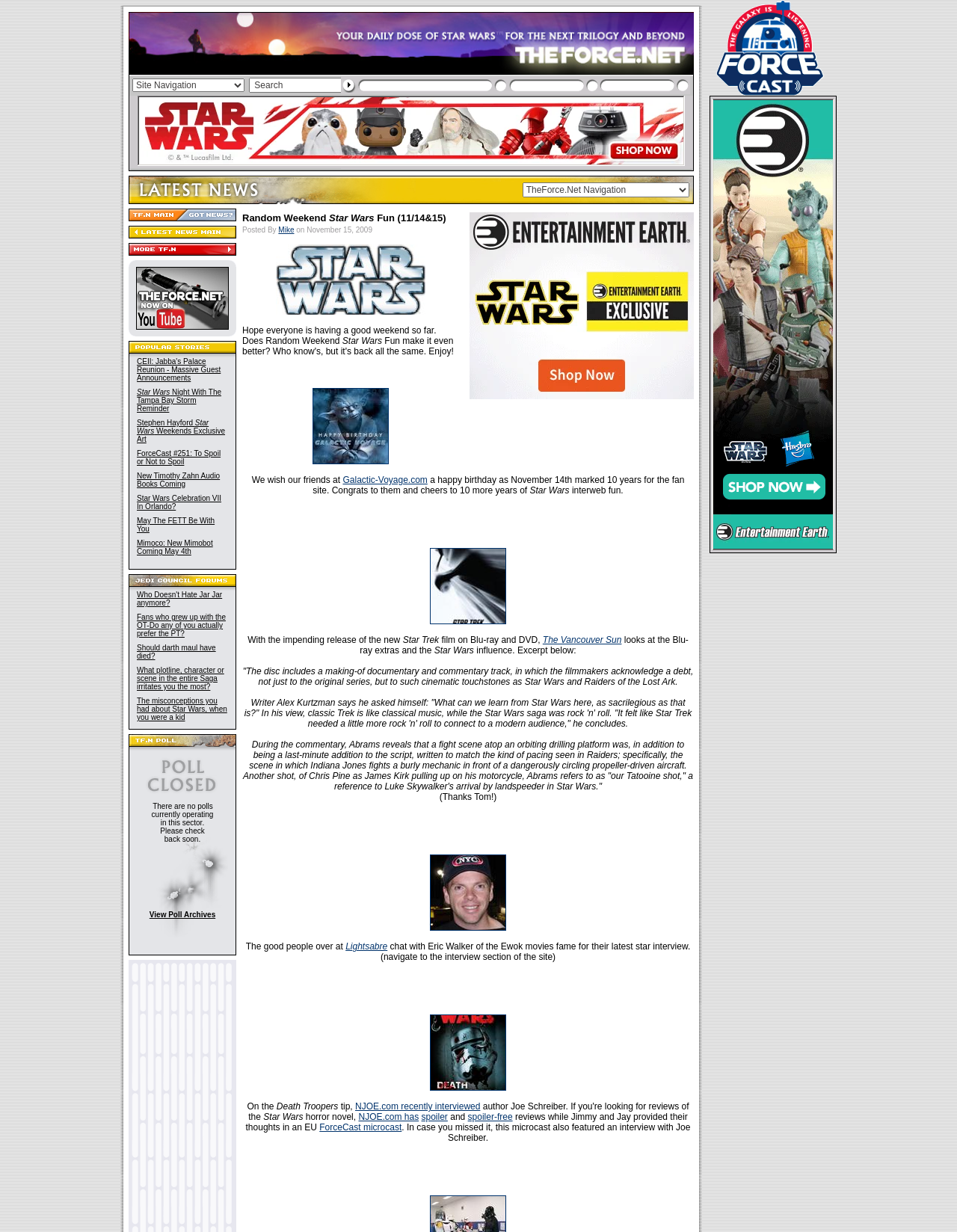Please identify the bounding box coordinates of the clickable region that I should interact with to perform the following instruction: "Navigate to Site Navigation". The coordinates should be expressed as four float numbers between 0 and 1, i.e., [left, top, right, bottom].

[0.138, 0.062, 0.255, 0.076]